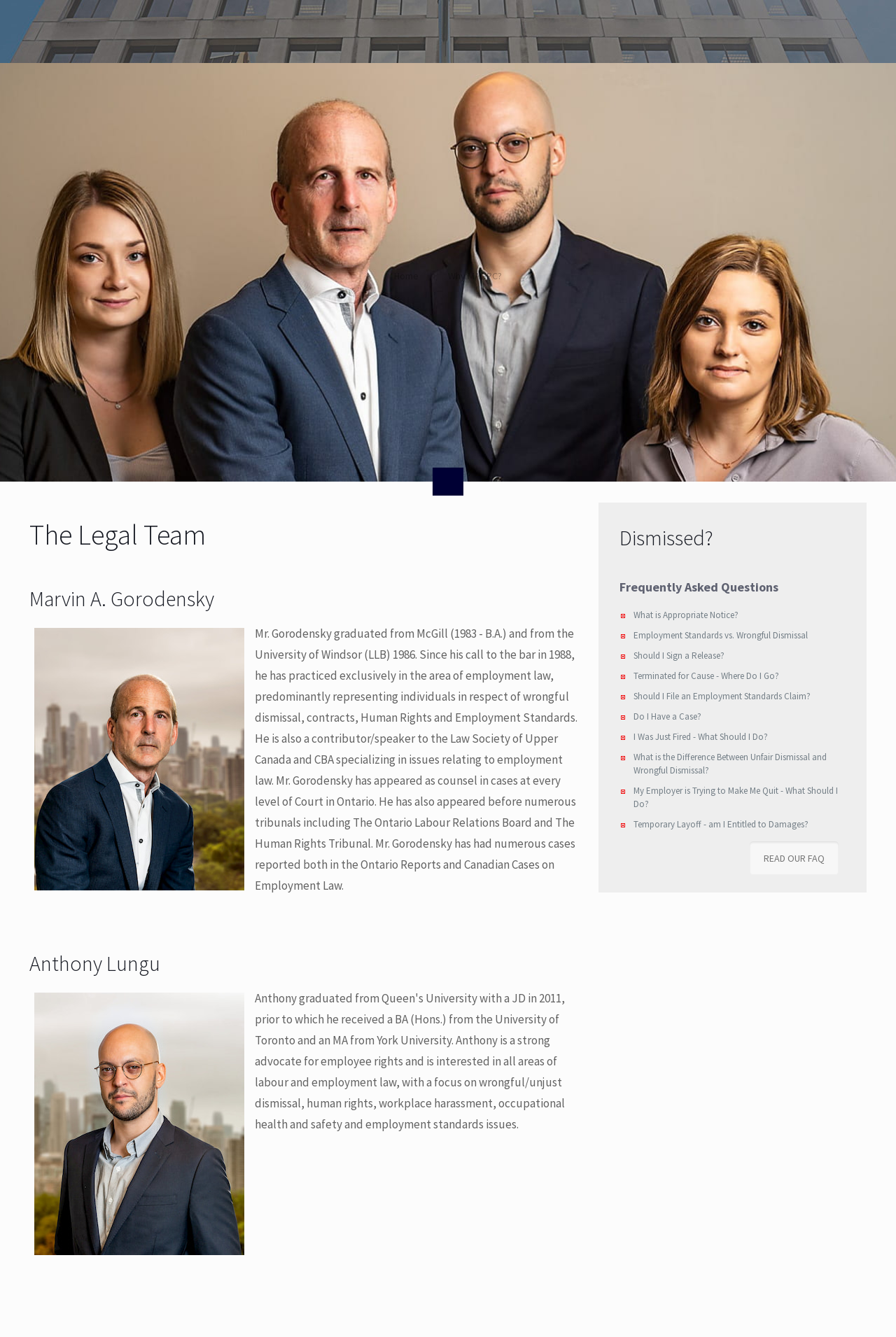How many lawyers are featured on this page?
Could you give a comprehensive explanation in response to this question?

I counted the number of lawyer profiles on the page, which includes Marvin A. Gorodensky and Anthony Lungu, and determined that there are two lawyers featured.